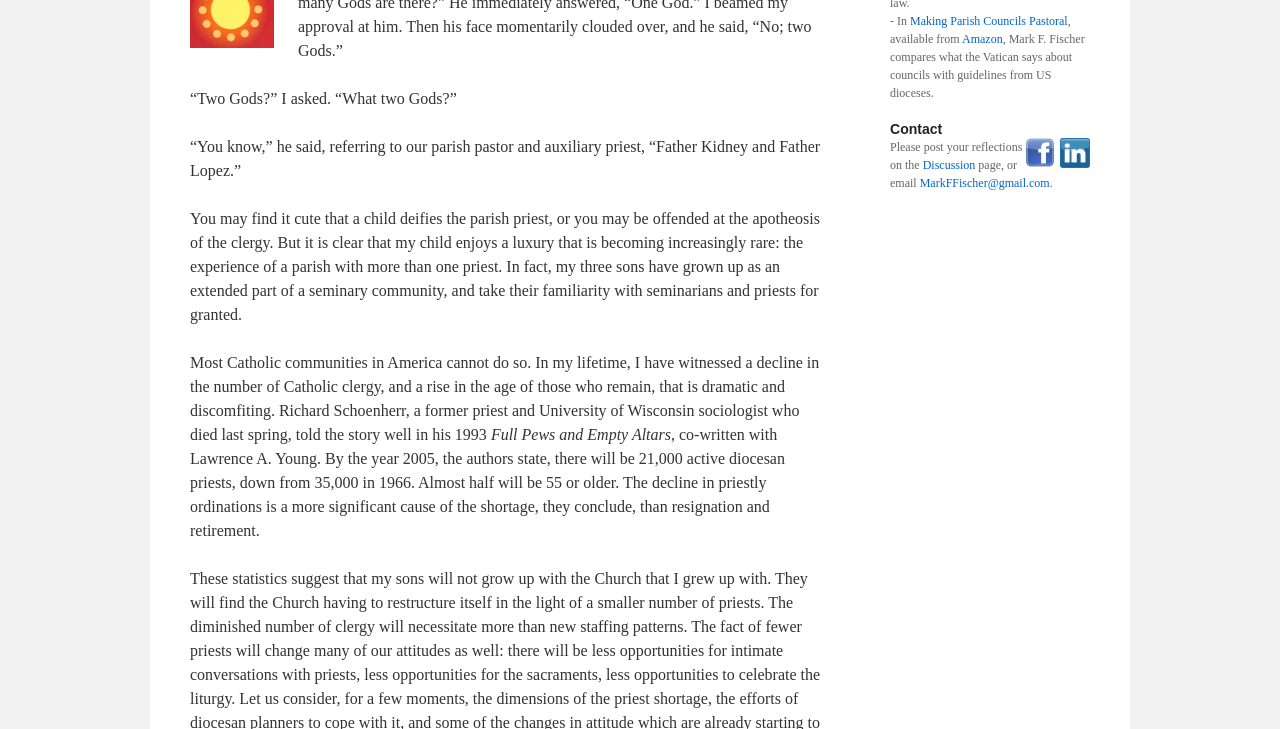Identify the bounding box coordinates for the UI element described as follows: Discussion. Use the format (top-left x, top-left y, bottom-right x, bottom-right y) and ensure all values are floating point numbers between 0 and 1.

[0.721, 0.217, 0.762, 0.236]